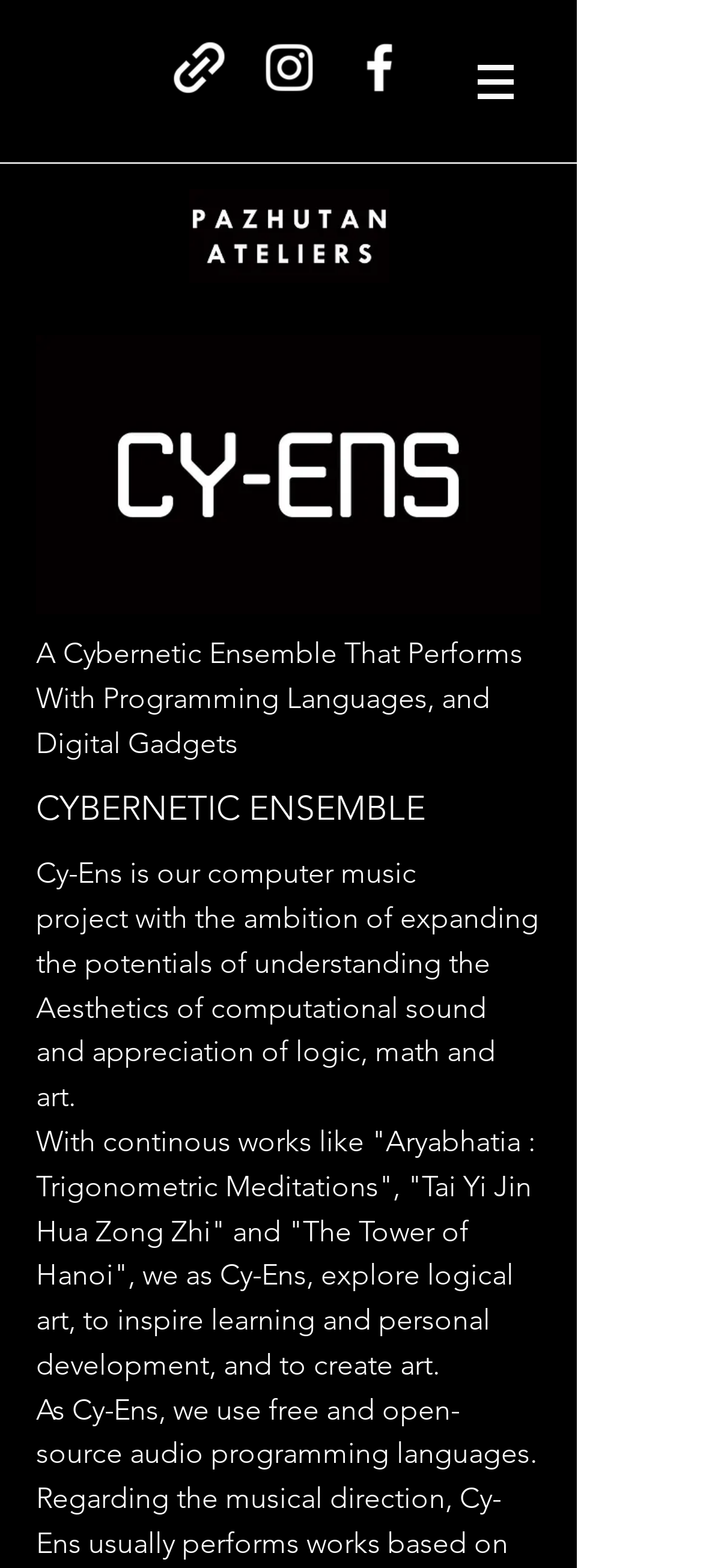What is the purpose of the Cy-Ens project?
Based on the image content, provide your answer in one word or a short phrase.

Inspire learning and personal development